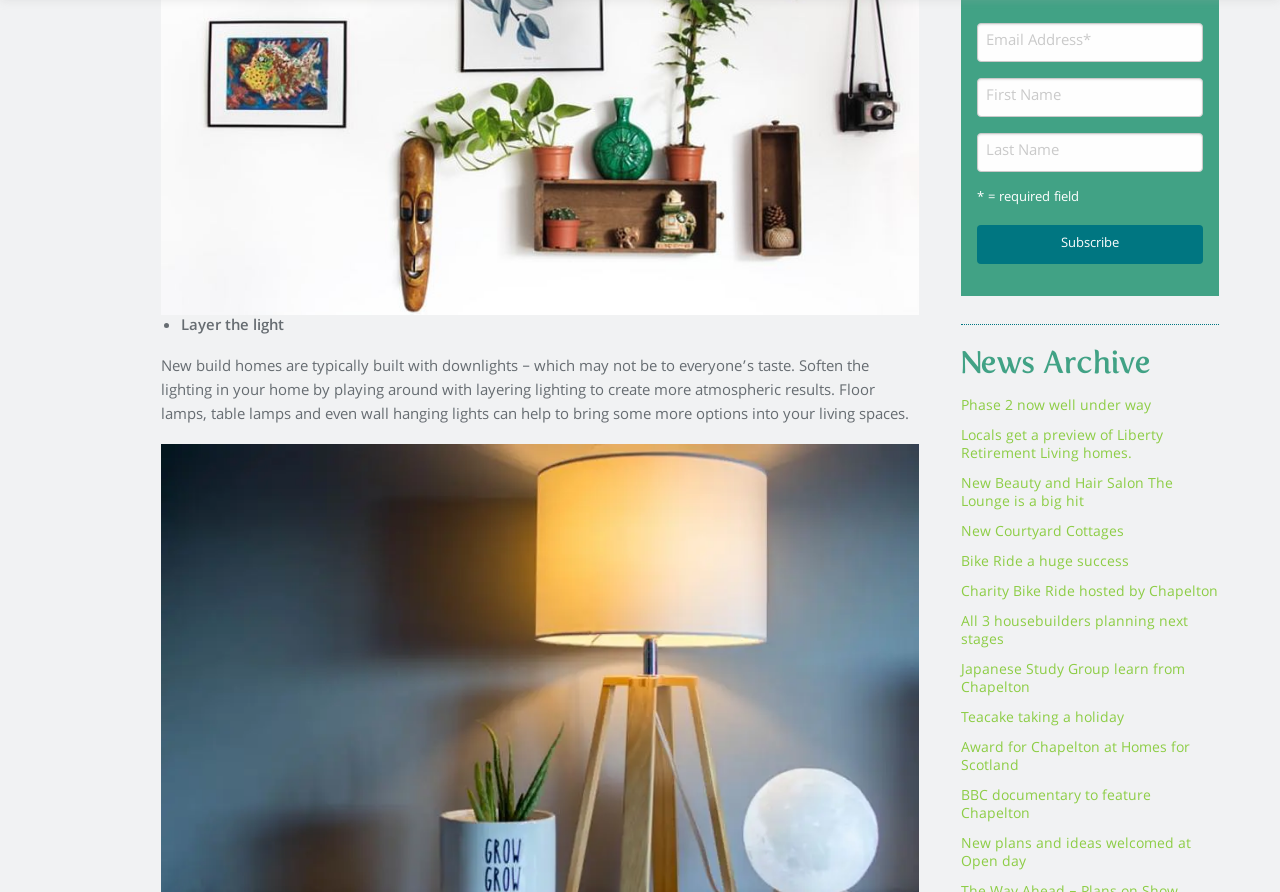Determine the bounding box coordinates of the clickable element to complete this instruction: "Read the 'News Archive' section". Provide the coordinates in the format of four float numbers between 0 and 1, [left, top, right, bottom].

[0.751, 0.382, 0.952, 0.43]